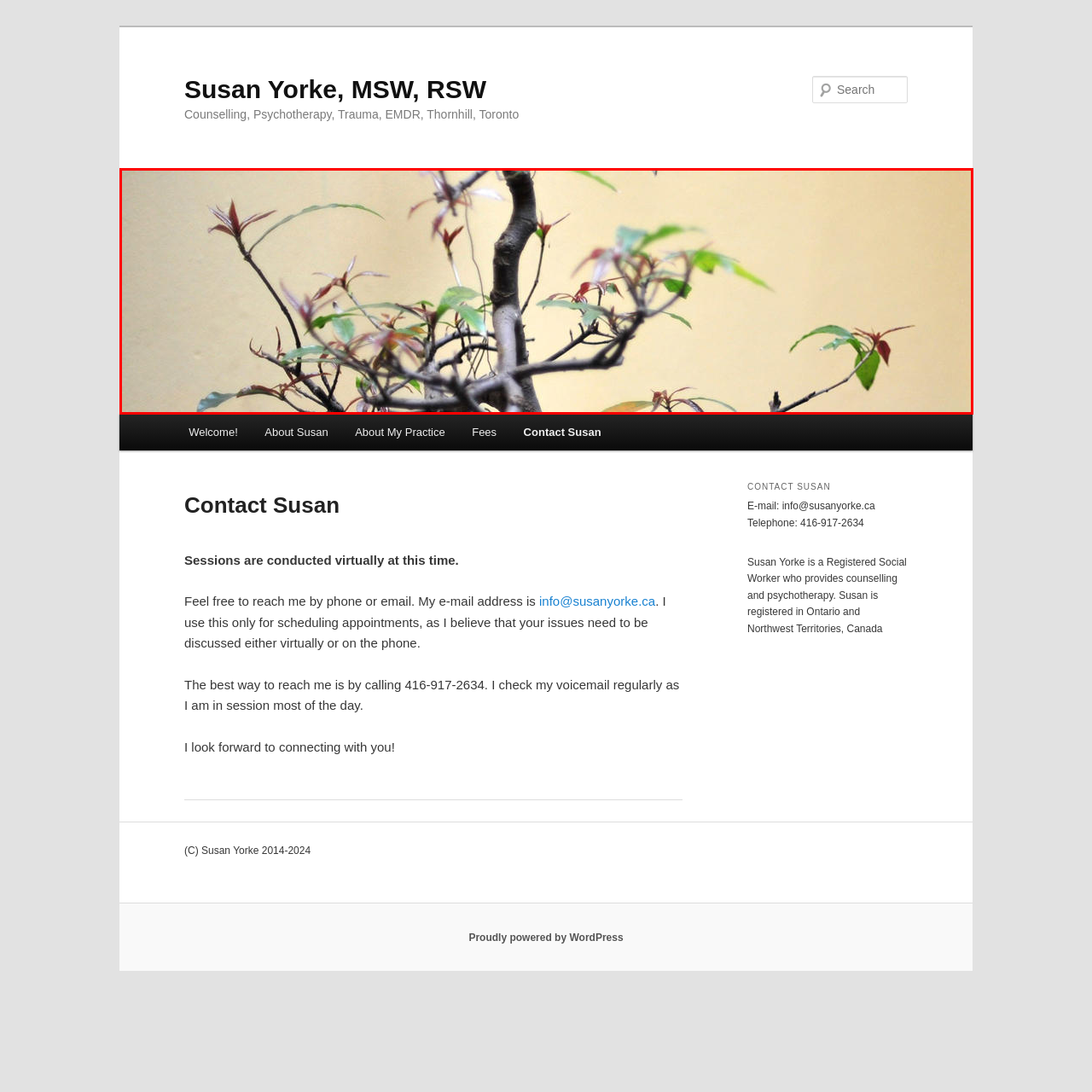Generate a detailed caption for the image contained in the red outlined area.

The image features a delicate bonsai tree, showcasing its intricate branches and youthful foliage. The tree's slender limbs are an artful testament to careful cultivation, adorned with vibrant leaves that transition from green to shades of reddish-brown, hinting at the seasonal changes in a serene indoor setting. The backdrop is a soft, muted yellow, which enhances the natural colors of the tree, creating a calming atmosphere. This portrayal beautifully emphasizes the harmony and tranquility that bonsai art embodies, inviting viewers to appreciate the elegance and craftsmanship involved in nurturing such a miniature landscape.